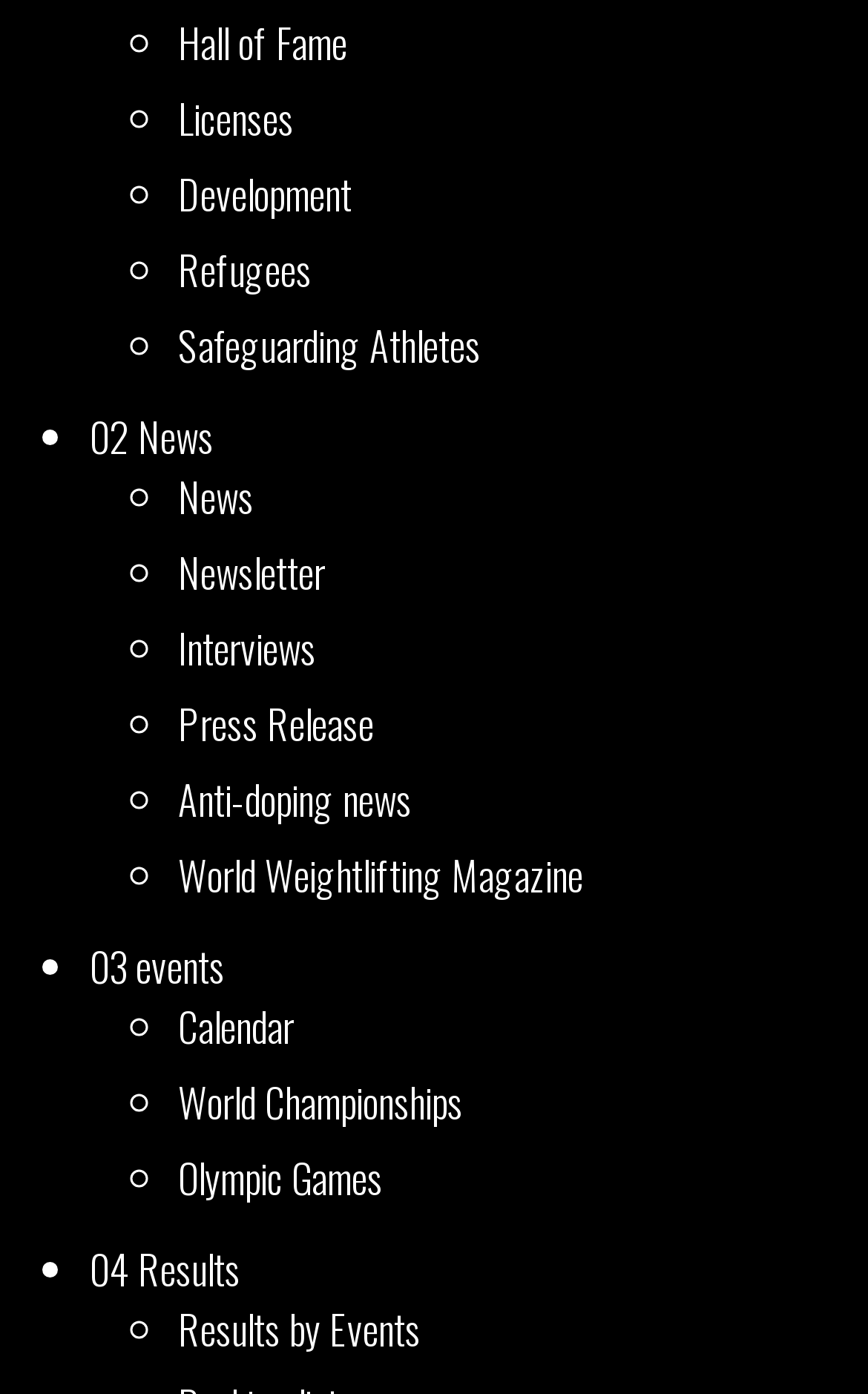Respond with a single word or phrase to the following question: What is the first link on the webpage?

Hall of Fame